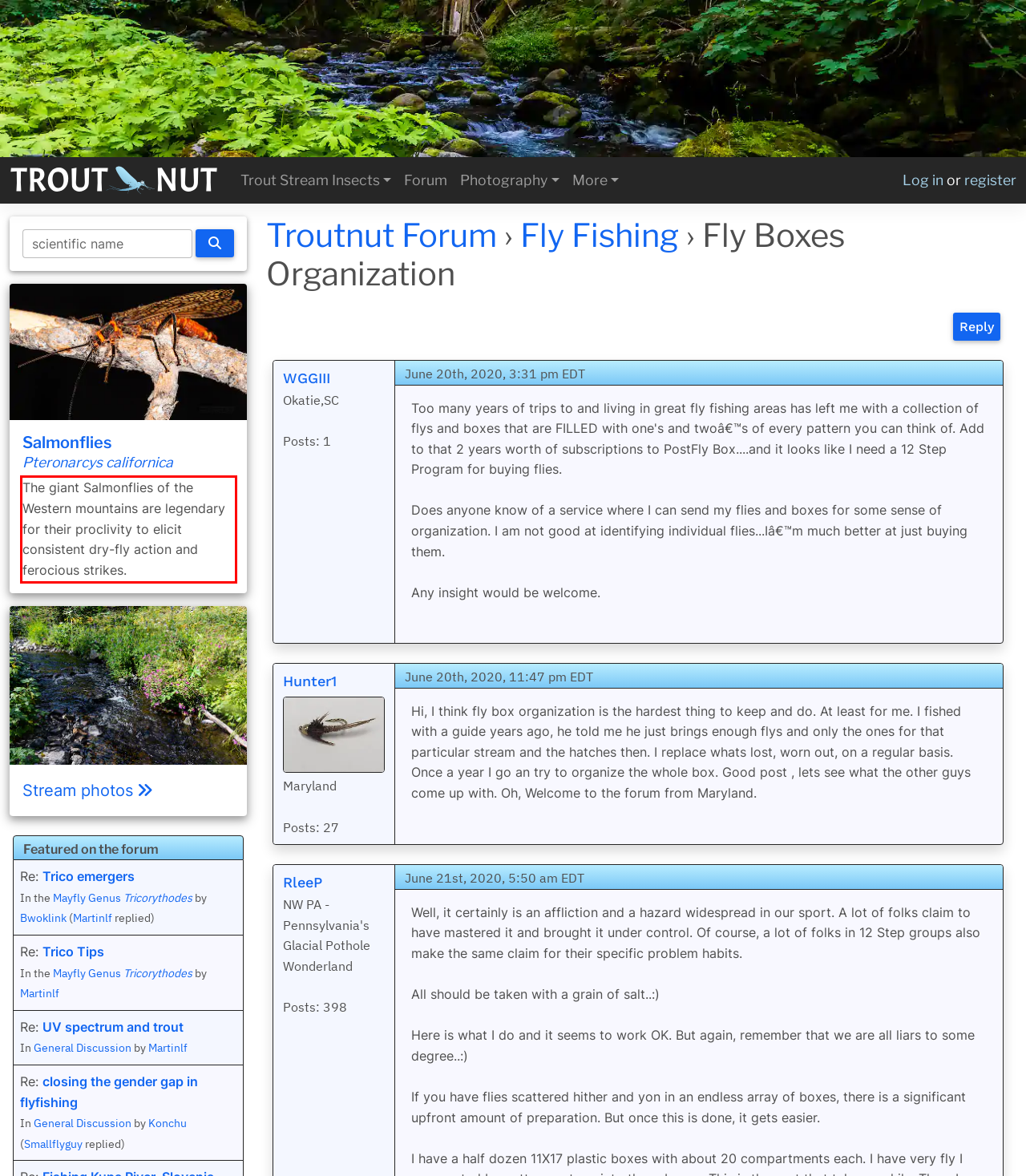Please look at the screenshot provided and find the red bounding box. Extract the text content contained within this bounding box.

The giant Salmonflies of the Western mountains are legendary for their proclivity to elicit consistent dry-fly action and ferocious strikes.